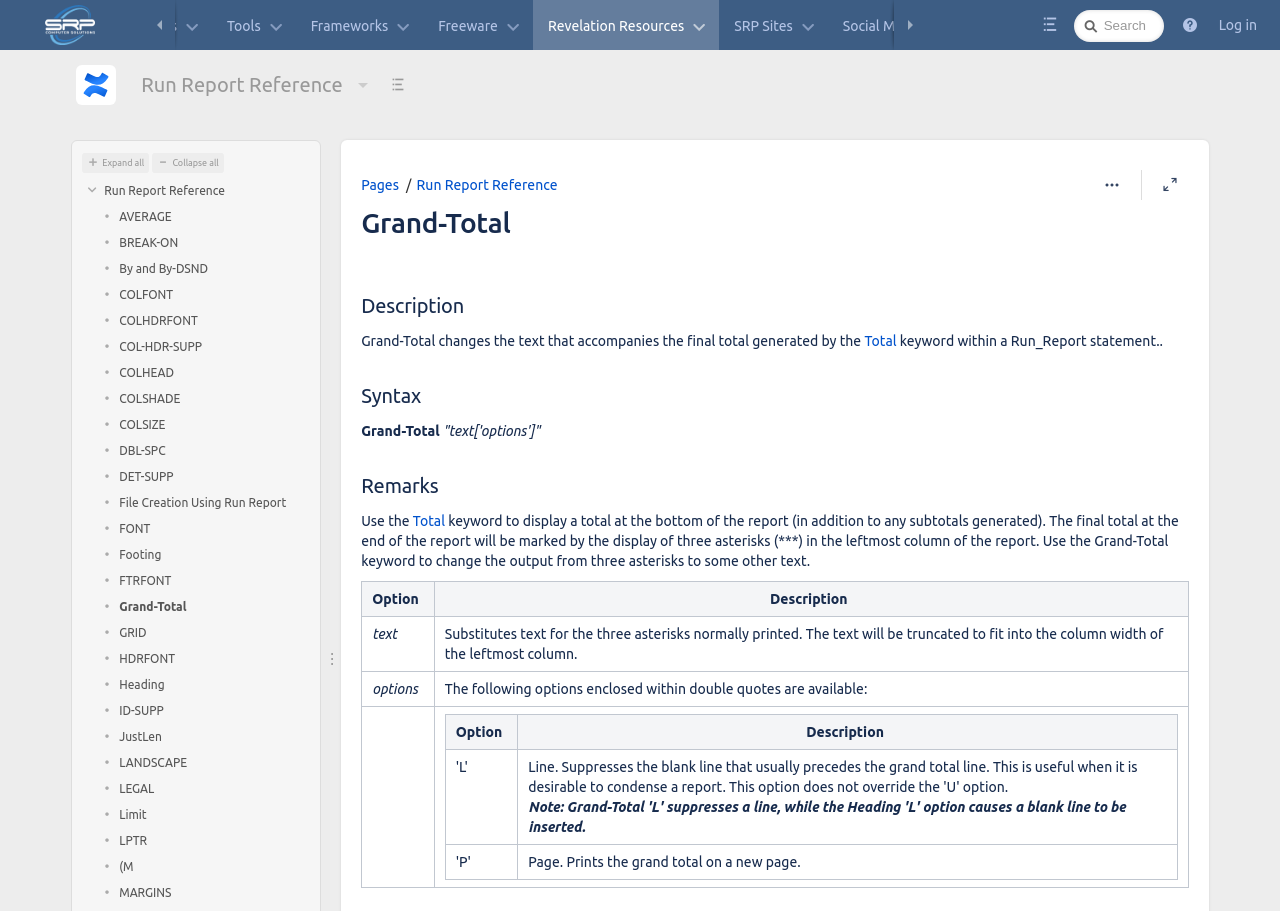Write an extensive caption that covers every aspect of the webpage.

The webpage is titled "Grand-Total - Run Report Reference - SRP Wiki". At the top, there is a navigation bar with links to "SRP Wiki", "Dashboard", "Controls", "Tools", "Frameworks", "Freeware", "Revelation Resources", "SRP Sites", and "Social Media". On the right side of the navigation bar, there is a help button and a login button.

Below the navigation bar, there is a search box with a label "Quick Search" and a link to "Run Report Reference". On the right side of the search box, there are two buttons, one with an arrow icon and another with an expand/collapse icon.

The main content of the webpage is divided into sections, each with a heading. The first section is titled "Grand-Total" and has a description of the Grand-Total keyword, which changes the text that accompanies the final total generated by the Total keyword within a Run_Report statement. The section also includes a syntax description and remarks about using the Grand-Total keyword.

The second section is a table with two columns, "Option" and "Description". The table has multiple rows, each with a description of an option related to the Grand-Total keyword.

Throughout the webpage, there are multiple links to other pages, including "Total", "Run Report Reference", and others. There are also buttons and icons, such as the help button, login button, and expand/collapse icons.